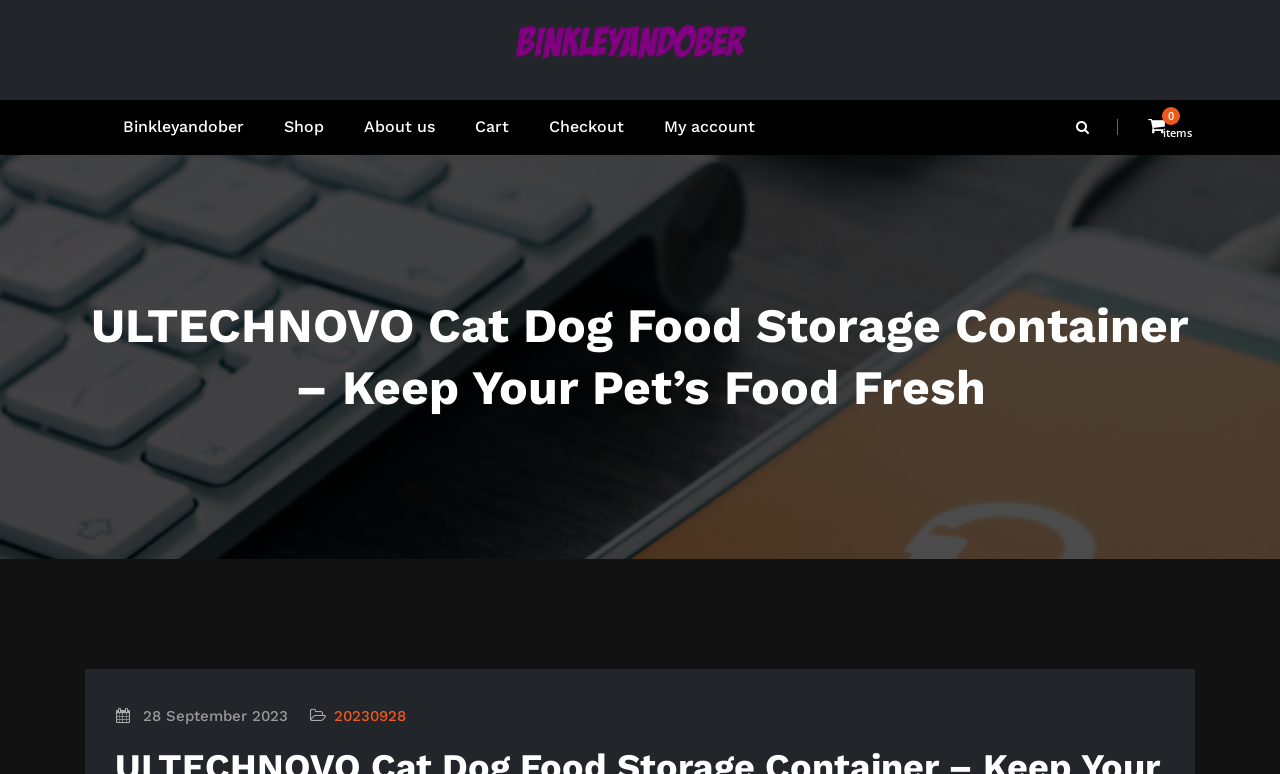How many items are in the cart?
Look at the image and respond with a one-word or short-phrase answer.

0